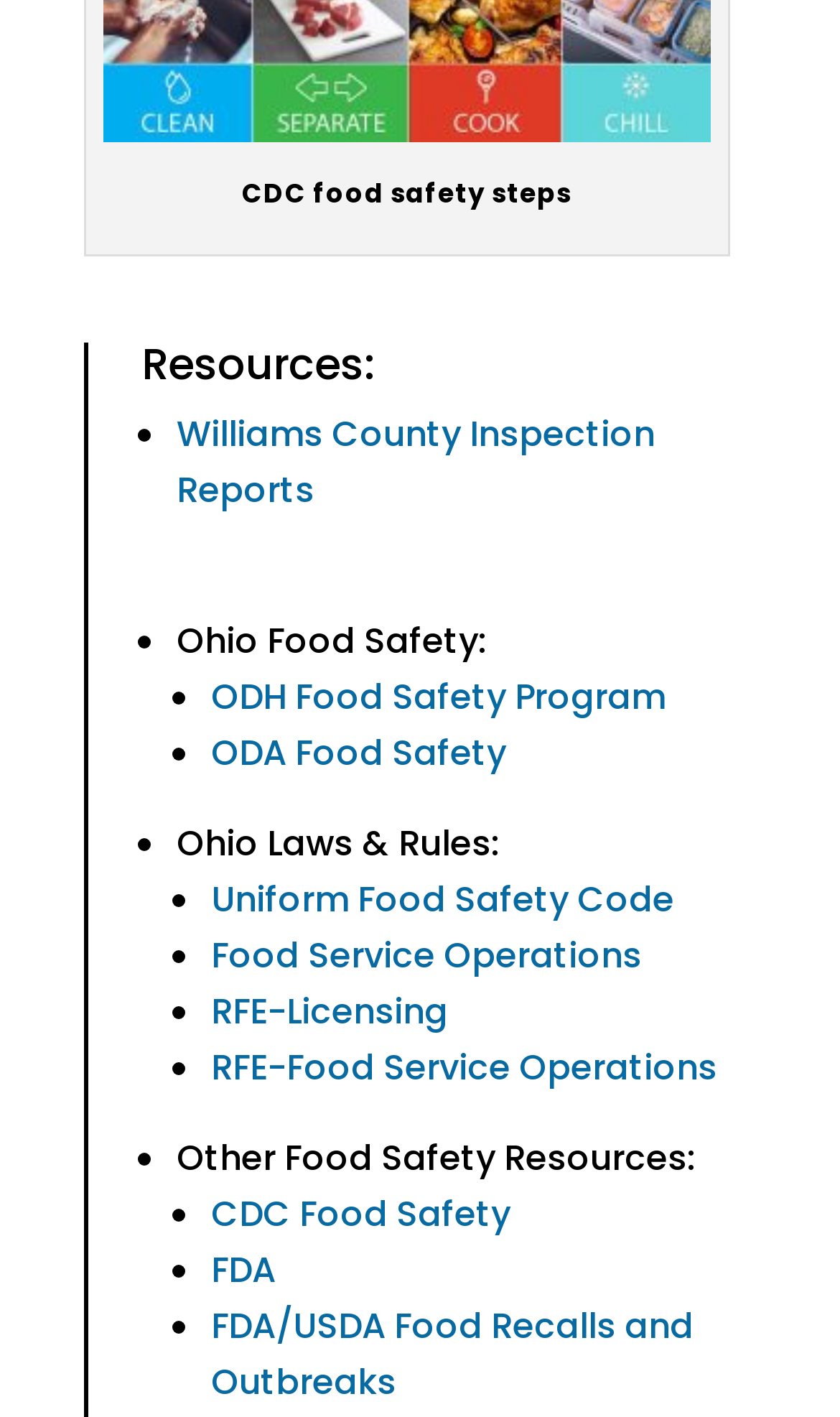Locate the bounding box coordinates of the element you need to click to accomplish the task described by this instruction: "Learn about Ohio Food Safety".

[0.21, 0.436, 0.579, 0.471]